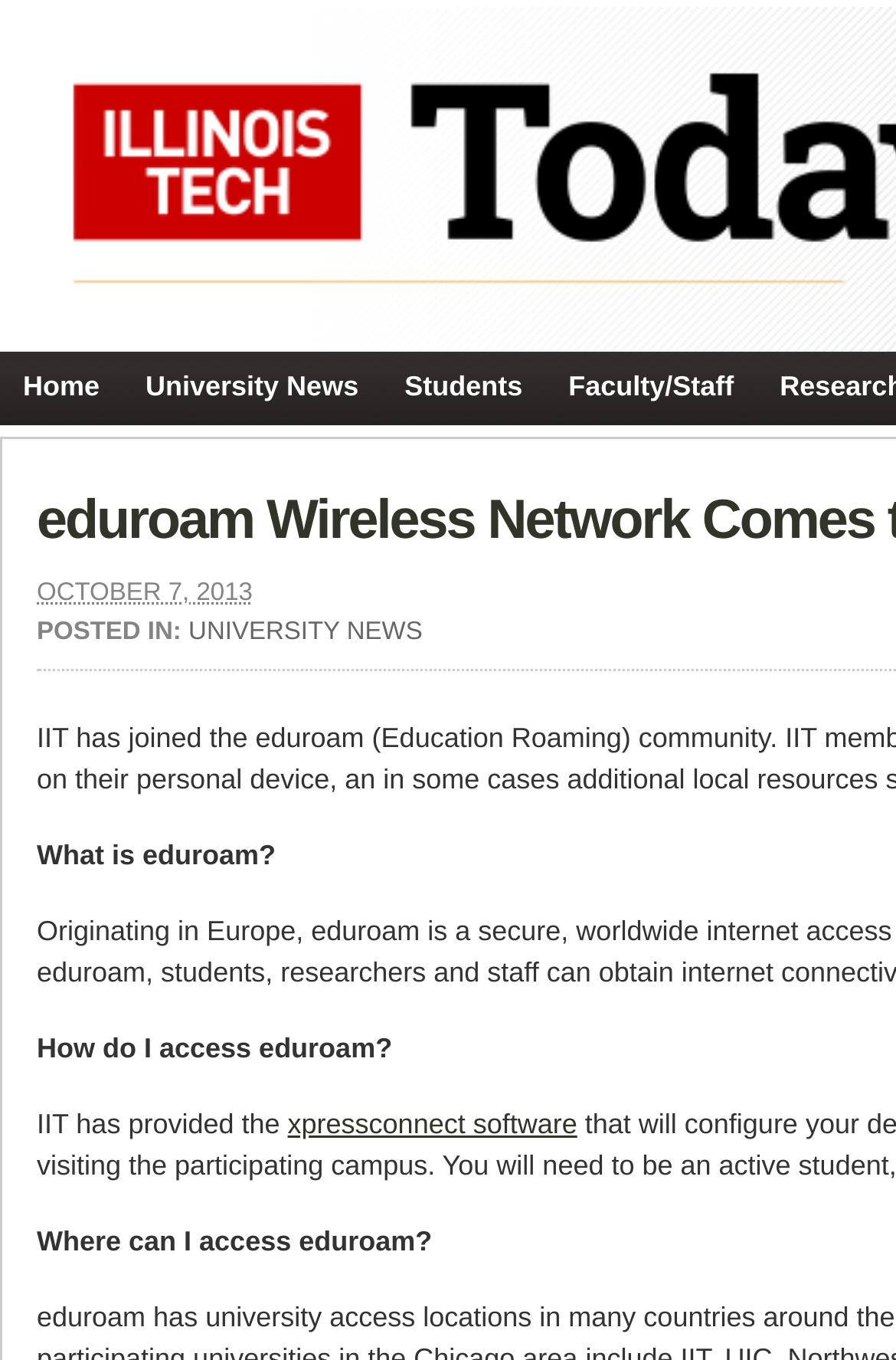What is eduroam?
Based on the image content, provide your answer in one word or a short phrase.

Unknown